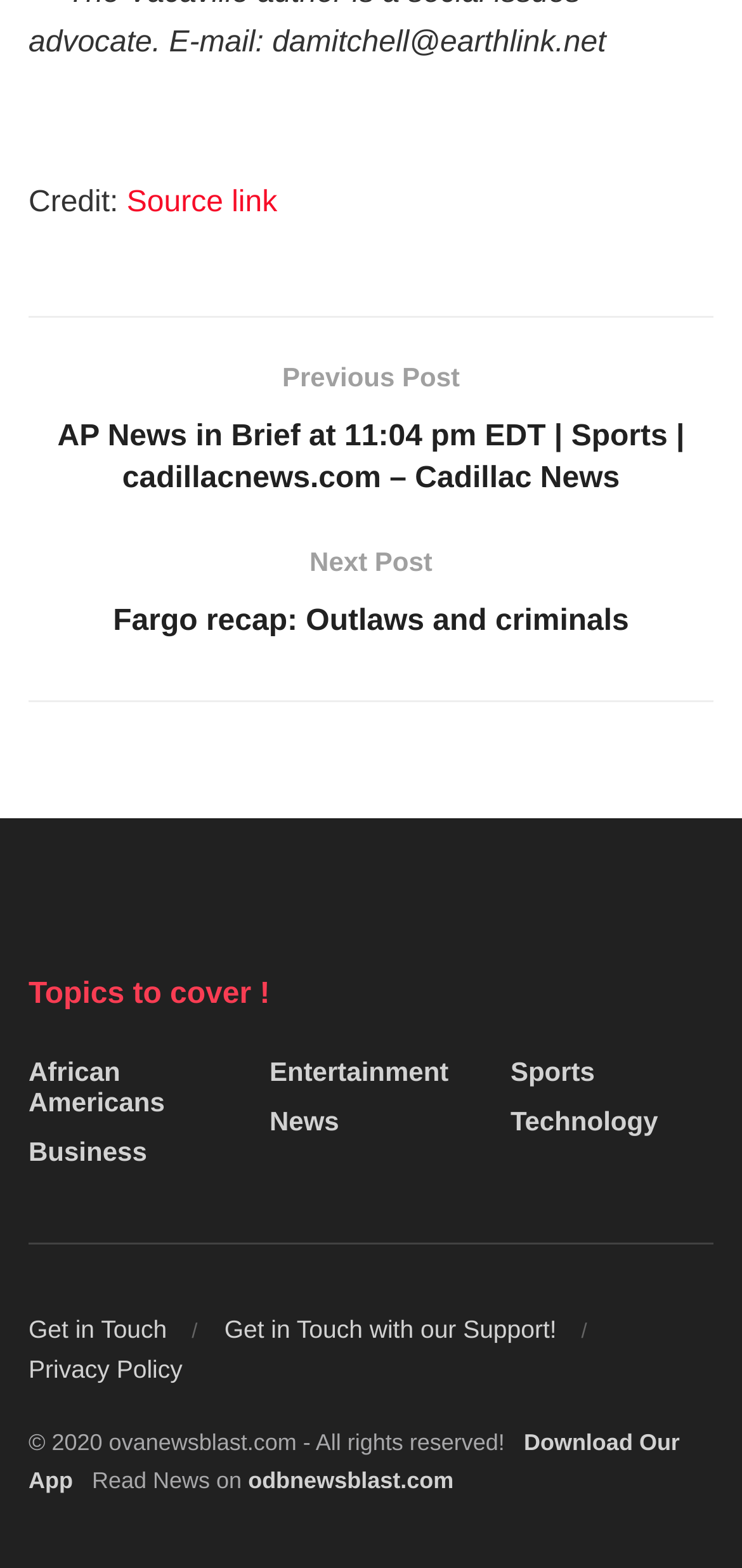What is the copyright year?
Give a detailed explanation using the information visible in the image.

I found the StaticText element with the text '© 2020 ovanewsblast.com - All rights reserved!' and extracted the year from it.